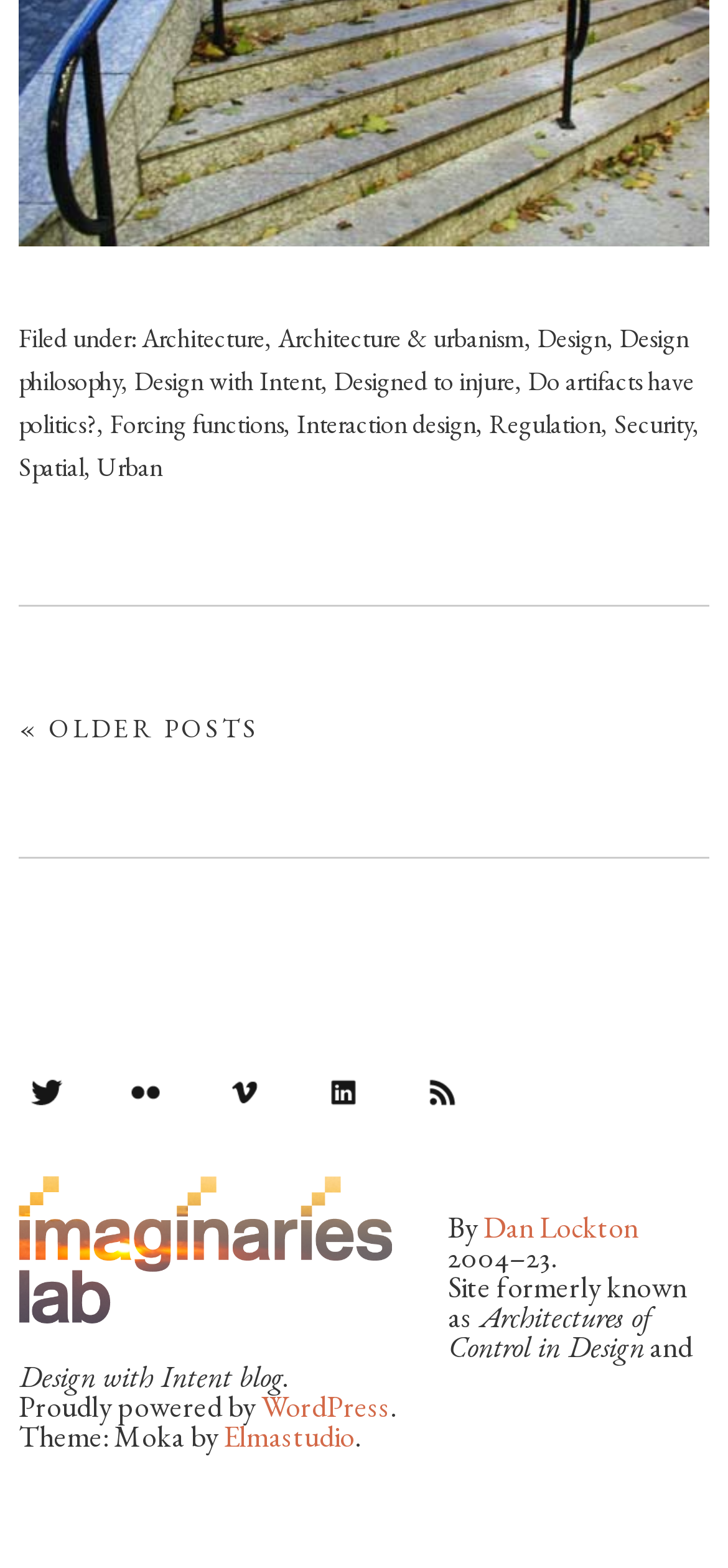Provide a one-word or one-phrase answer to the question:
What categories are listed in the footer?

Architecture, Design, etc.